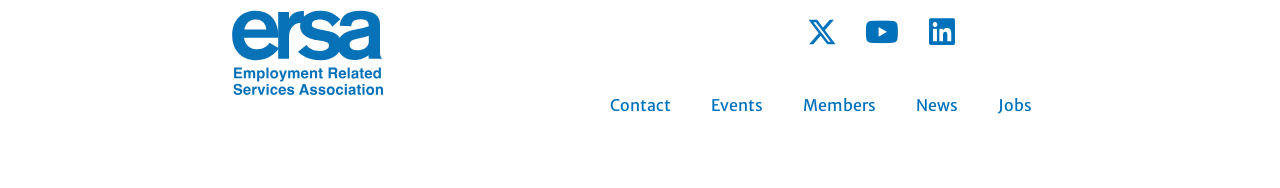Please provide a comprehensive response to the question based on the details in the image: What is the first menu item?

I looked at the menu items located at the bottom of the page and found that the first item is 'Contact', which is located at the leftmost position.